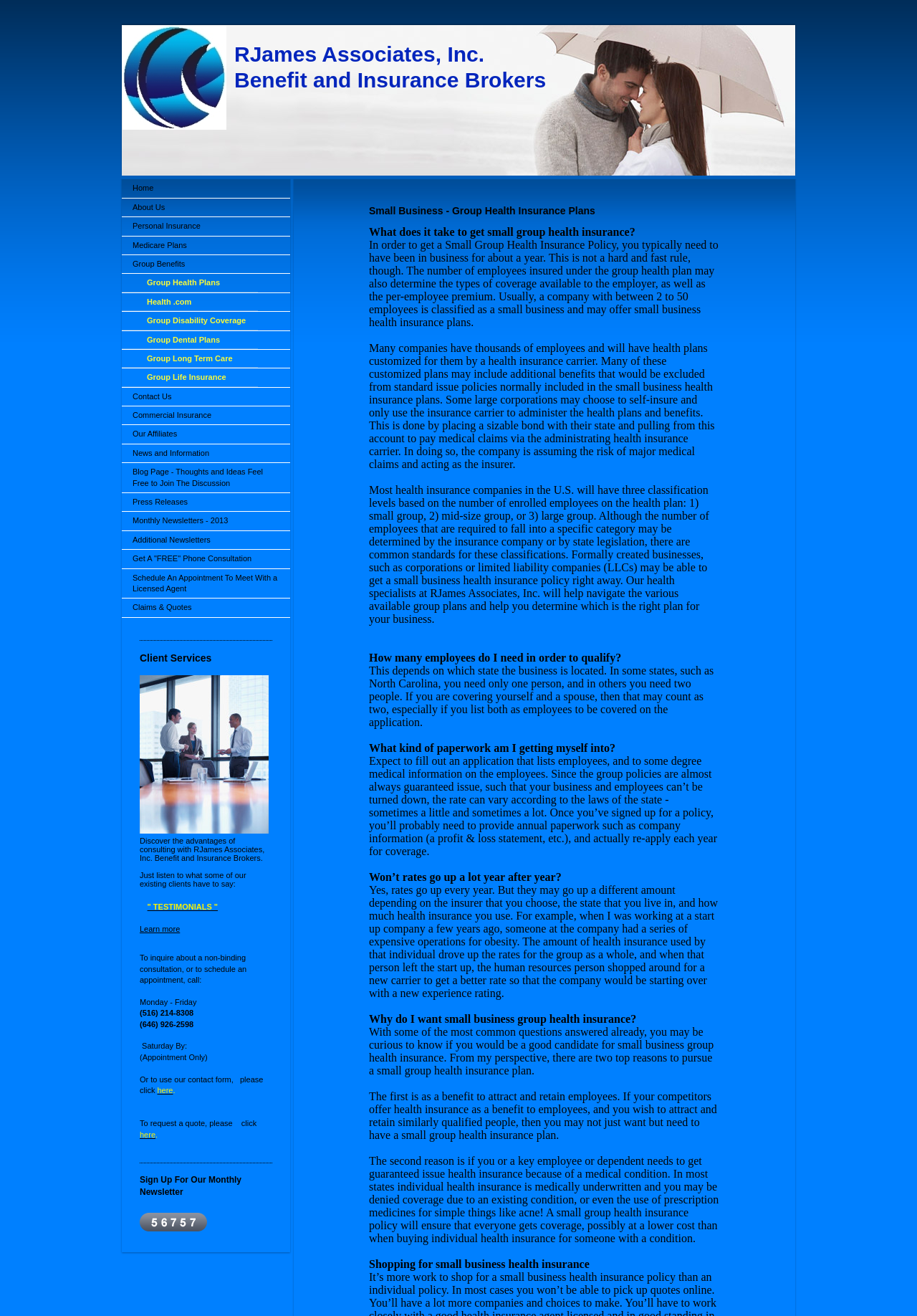What is the company name at the top of the page? From the image, respond with a single word or brief phrase.

RJames Associates, Inc.